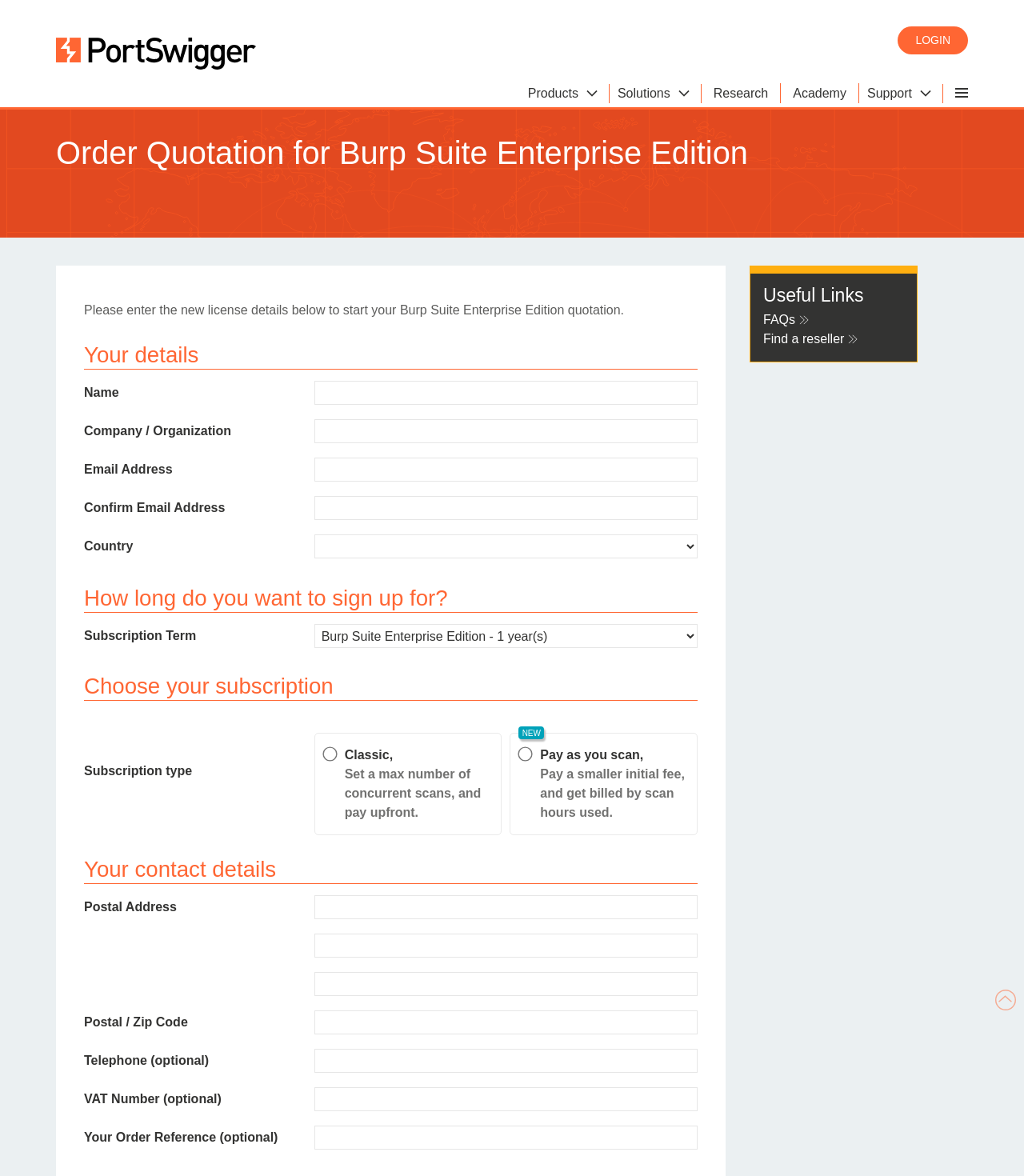Articulate a complete and detailed caption of the webpage elements.

The webpage is about PortSwigger, a company that offers tools for web application security, testing, and scanning. At the top of the page, there is a navigation menu with links to "Products", "Solutions", "Research", "Academy", "Support", and more. Below the navigation menu, there is a prominent section showcasing different editions of Burp Suite, a web vulnerability scanner, including Enterprise Edition, Professional, and Community Edition, each with a brief description and an image.

To the right of the Burp Suite section, there are links to "View all product editions" and "View all solutions". Below this section, there are links to various solutions, including "Application Security Testing", "DevSecOps", "Penetration Testing", and more.

On the left side of the page, there is a section dedicated to support, with links to the "Support Center", "Documentation", "Get Started" guides, and a "User Forum". There is also a "Downloads" section where users can download the latest version of Burp Suite.

The main content of the page is an order quotation form for Burp Suite Enterprise Edition. The form is divided into sections, including "Your details", "How long do you want to sign up for?", and "Choose your subscription". Users can enter their name, company, email address, and other details, and select their subscription term and type. There is also a section for entering postal address and telephone number.

Overall, the webpage is focused on promoting PortSwigger's products and solutions, while also providing a functional order quotation form for Burp Suite Enterprise Edition.